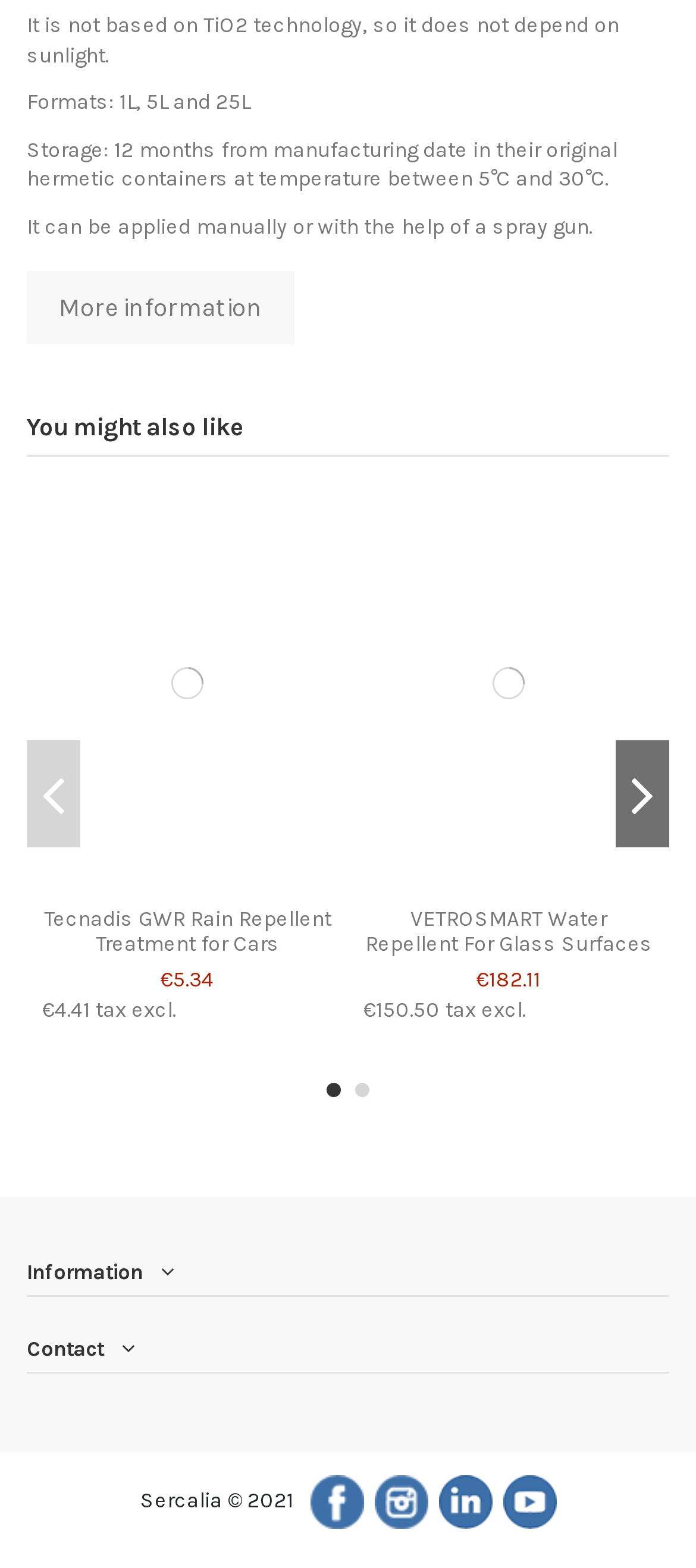Please find the bounding box for the UI component described as follows: "title="Add to wishlist"".

[0.178, 0.547, 0.239, 0.575]